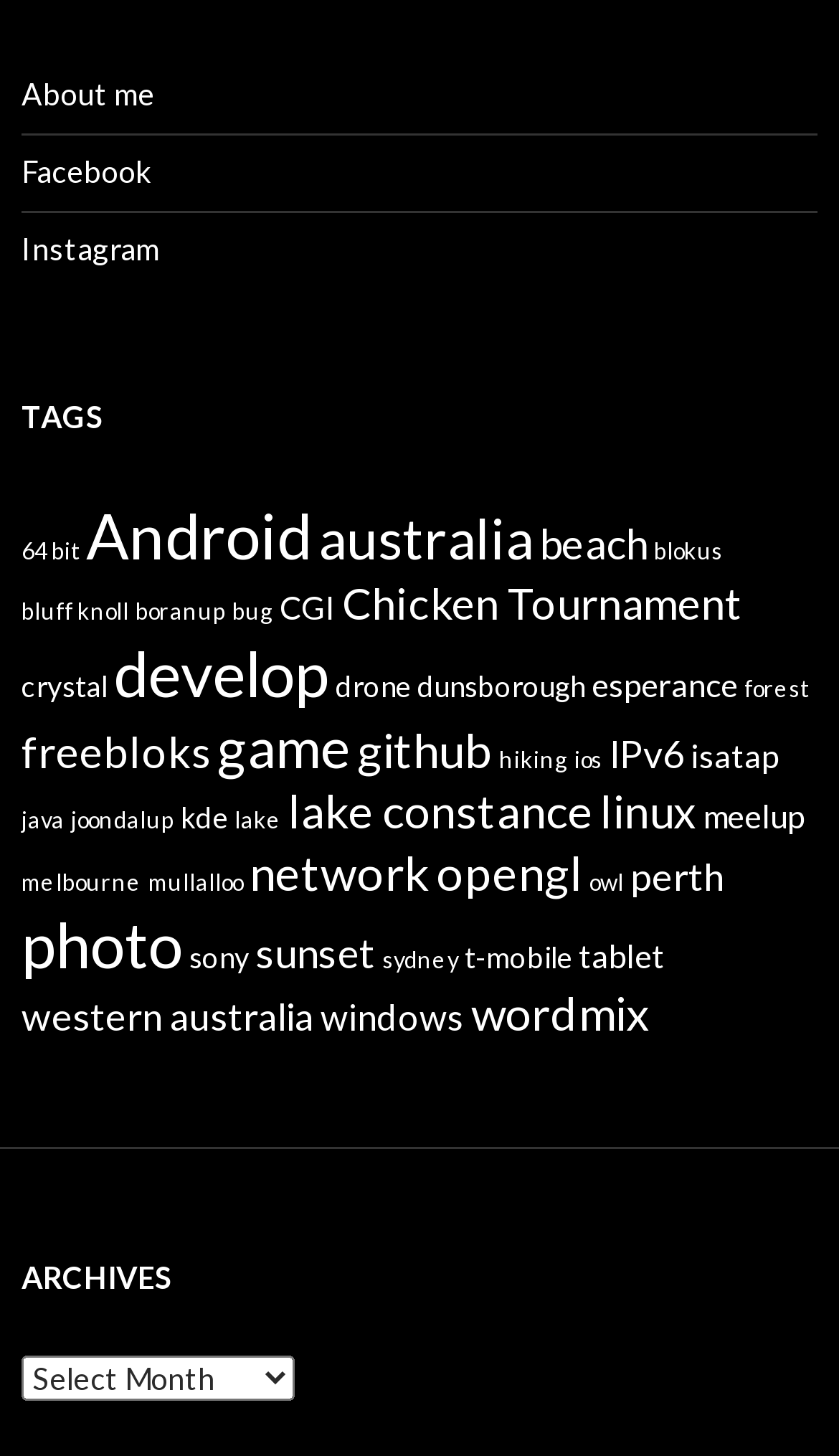Please identify the bounding box coordinates for the region that you need to click to follow this instruction: "Explore the 'photo' tag".

[0.026, 0.622, 0.218, 0.674]